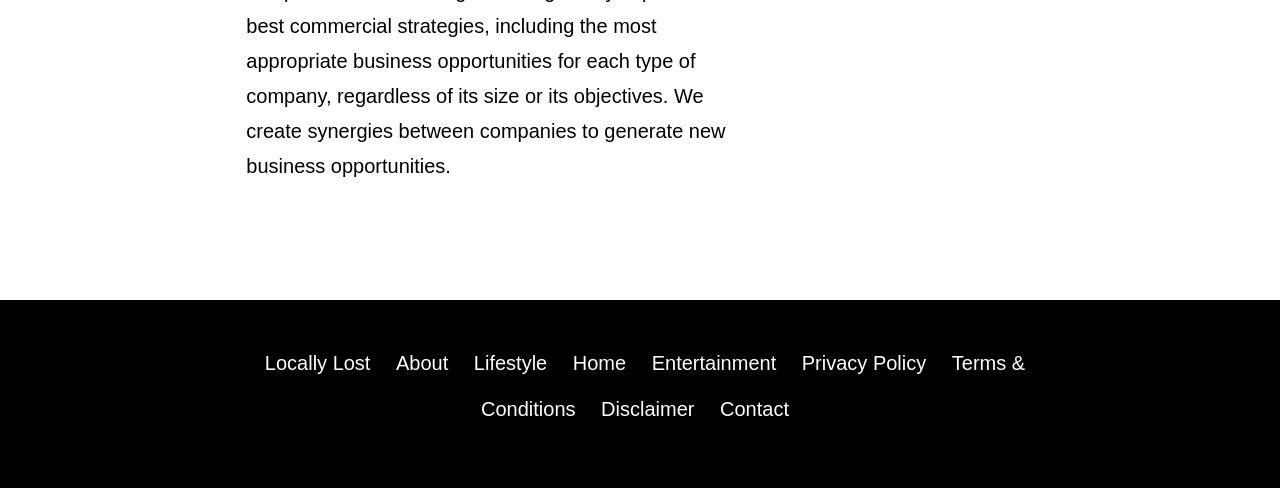Indicate the bounding box coordinates of the element that must be clicked to execute the instruction: "go to locally lost page". The coordinates should be given as four float numbers between 0 and 1, i.e., [left, top, right, bottom].

[0.199, 0.701, 0.297, 0.787]